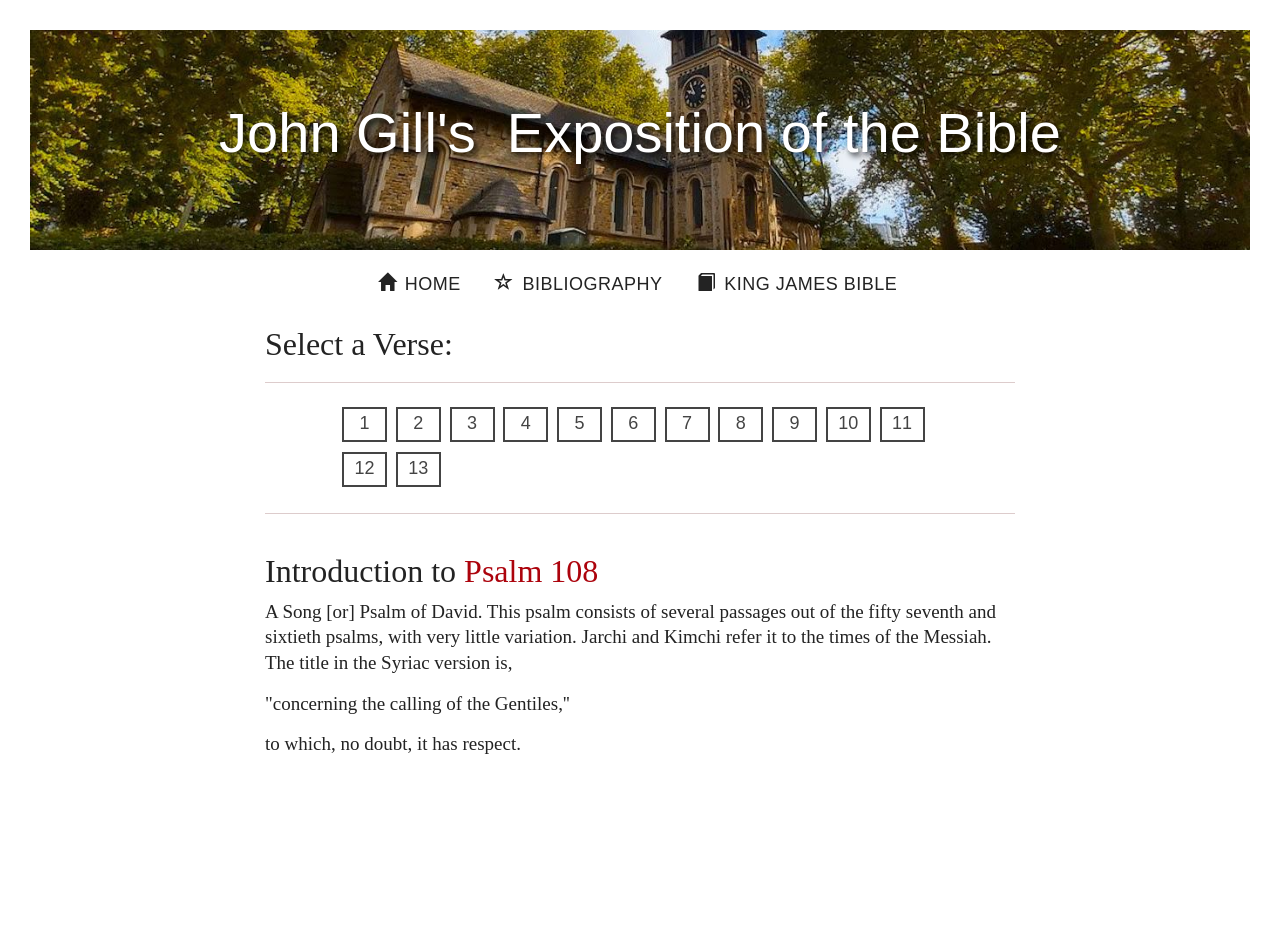Locate the bounding box coordinates of the clickable area needed to fulfill the instruction: "go to King James Bible".

[0.537, 0.282, 0.709, 0.321]